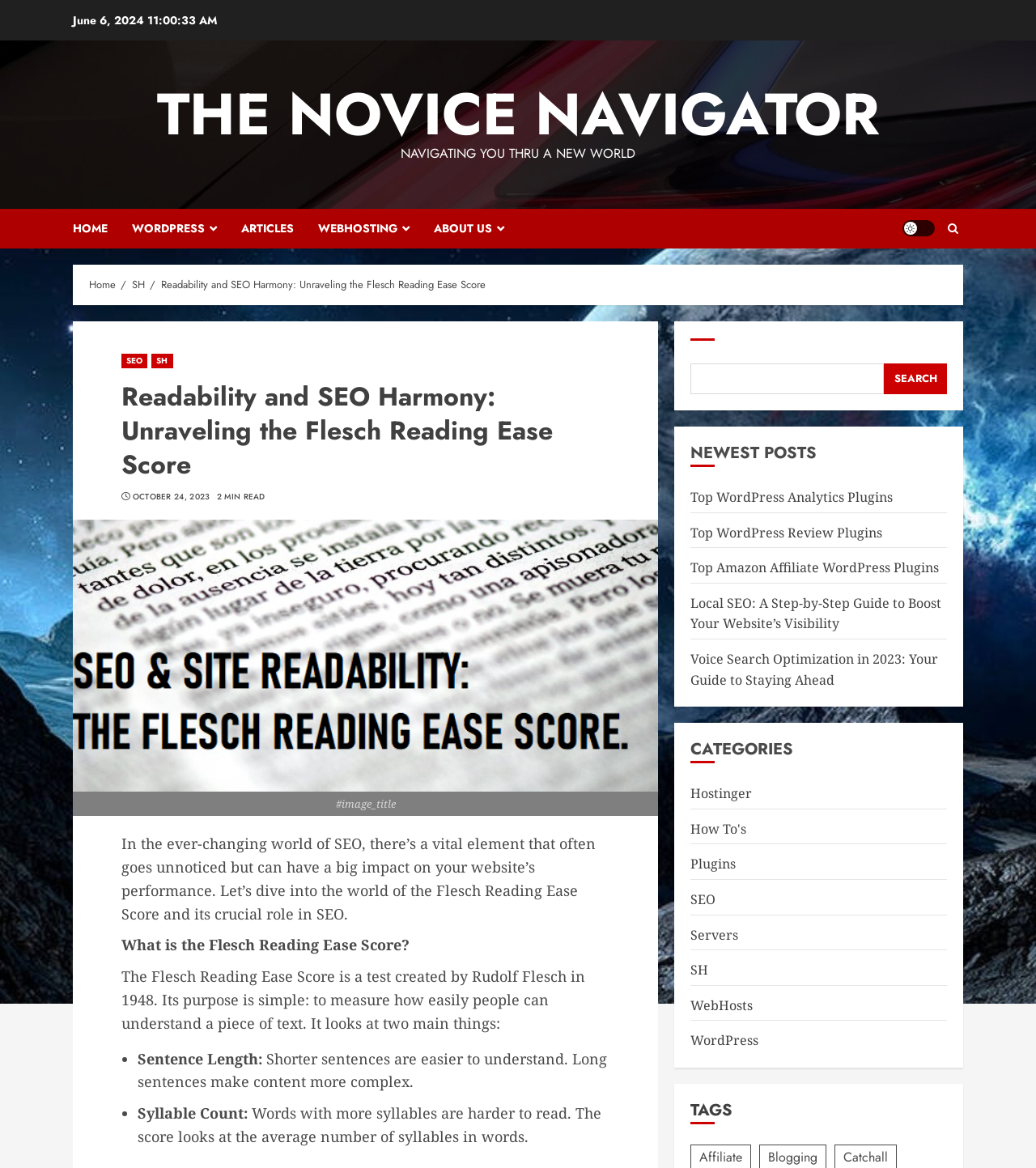Determine the bounding box coordinates of the UI element described by: "alt="Superbaking Cane Banneton"".

None